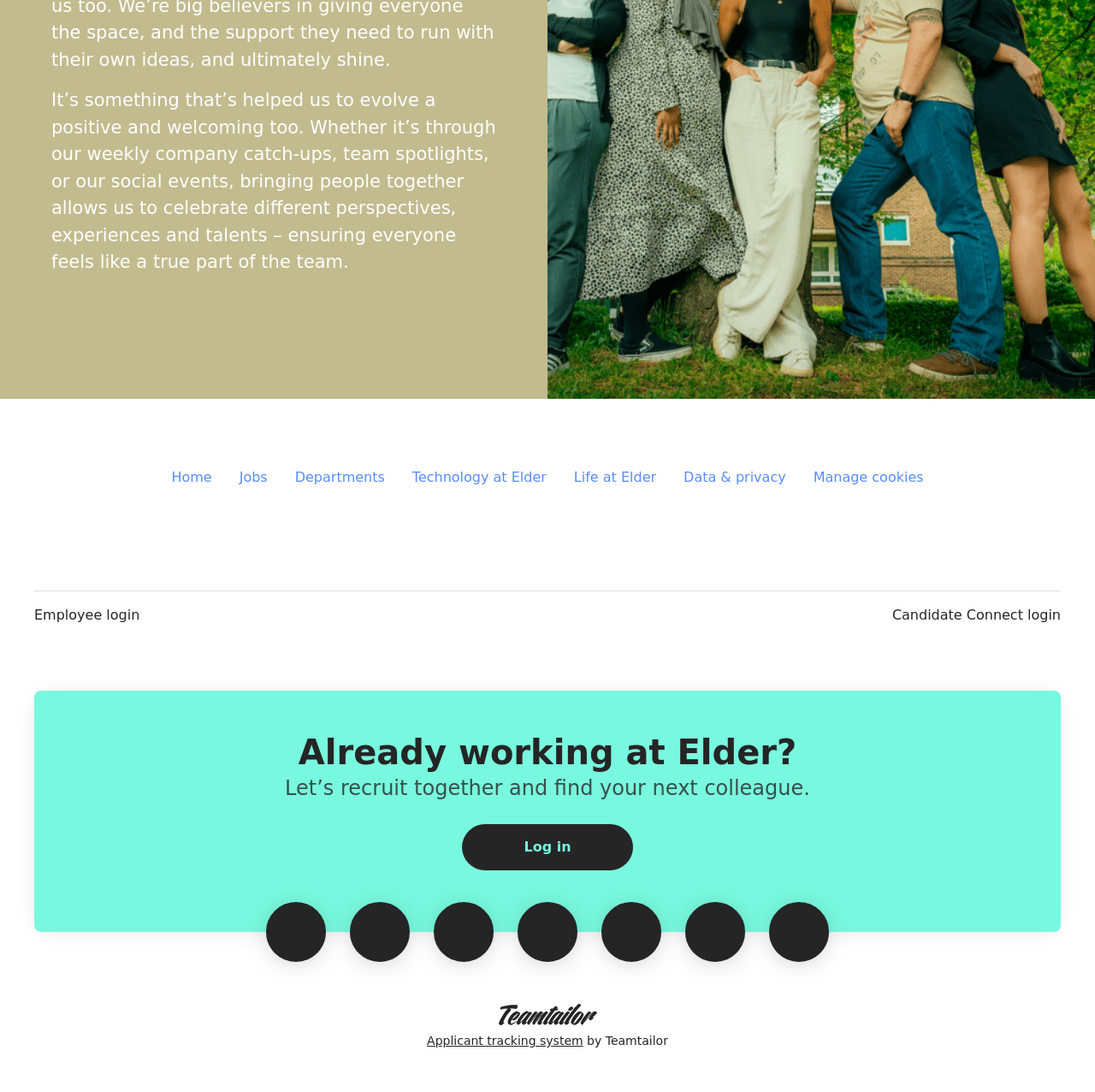Answer in one word or a short phrase: 
How many links are present in the footer section?

8